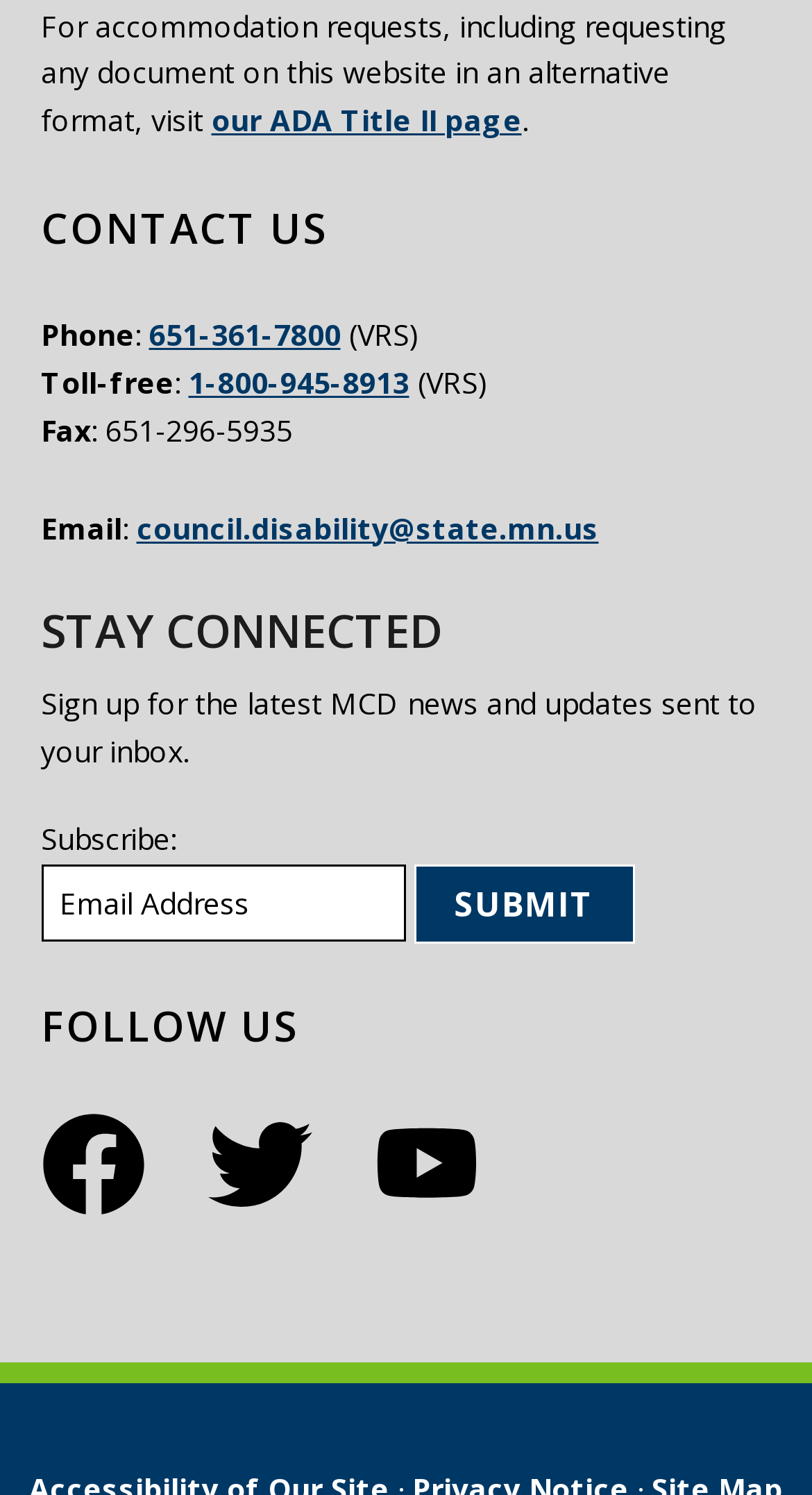Could you specify the bounding box coordinates for the clickable section to complete the following instruction: "visit ADA Title II page"?

[0.26, 0.067, 0.642, 0.093]